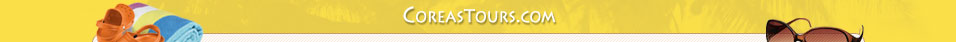What is the atmosphere evoked by the illustrations of beach towels and sunglasses?
Answer the question based on the image using a single word or a brief phrase.

Leisure and fun